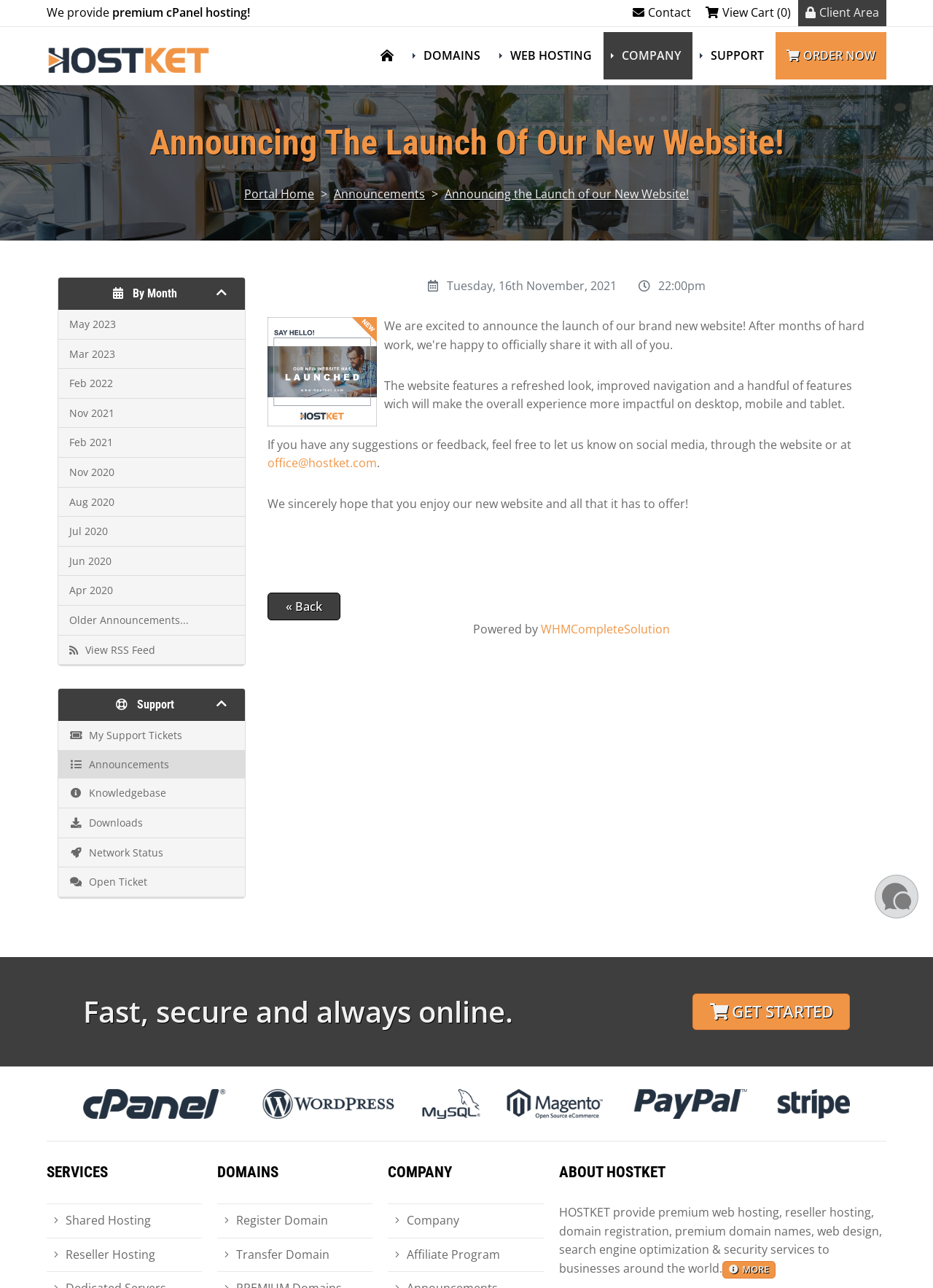What is the purpose of the 'ORDER NOW' button?
Kindly offer a comprehensive and detailed response to the question.

The 'ORDER NOW' button is located next to the 'WEB HOSTING' link, suggesting that it is related to ordering web hosting services. Therefore, the purpose of the 'ORDER NOW' button is to order web hosting.